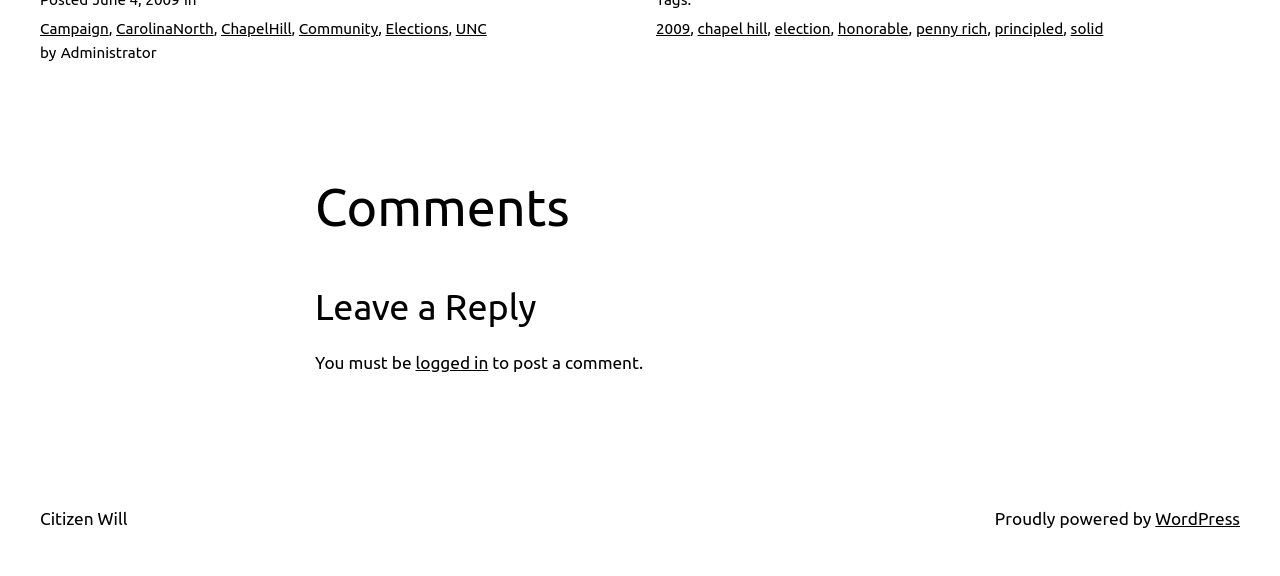Pinpoint the bounding box coordinates of the clickable element to carry out the following instruction: "Click on the 'logged in' link."

[0.325, 0.613, 0.381, 0.646]